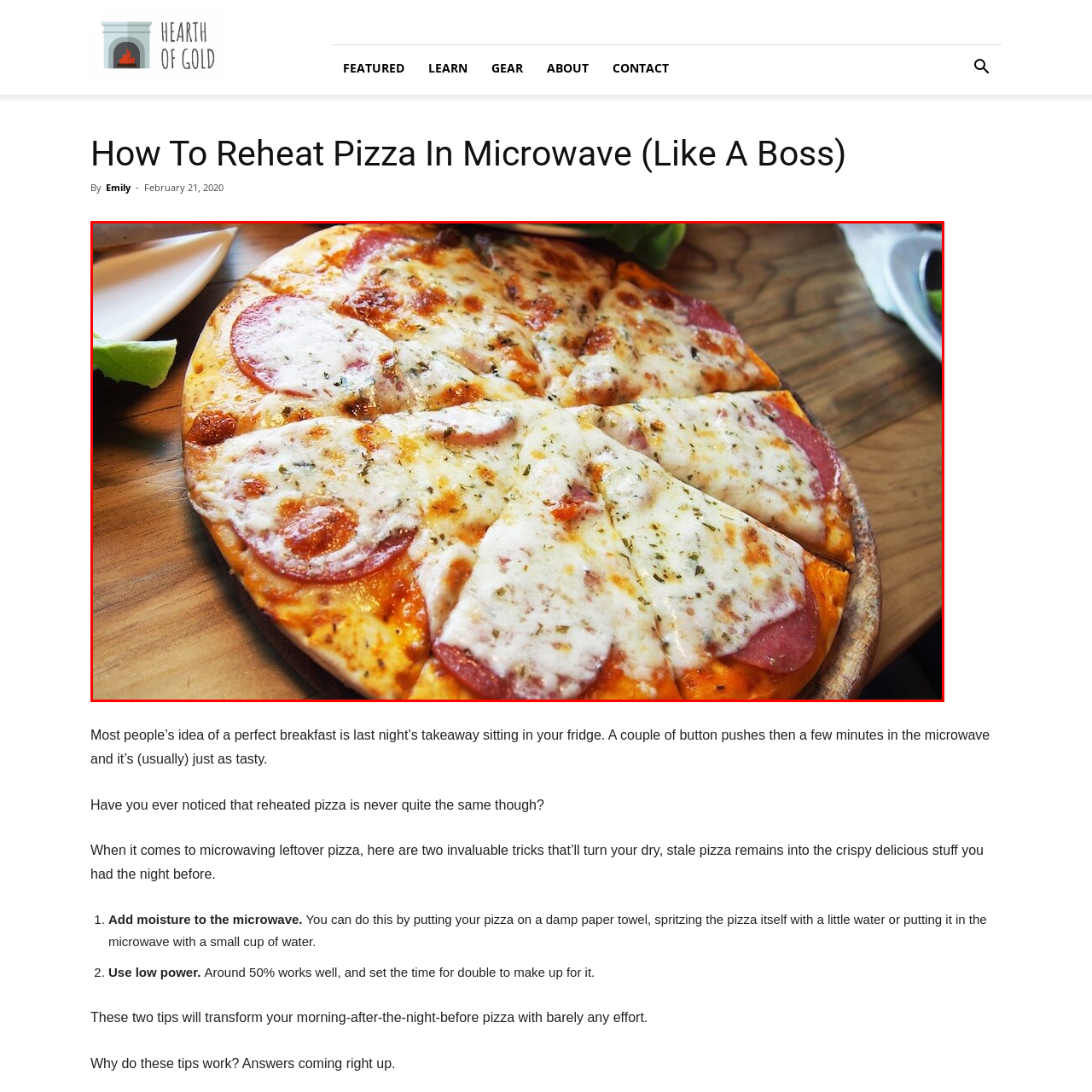Look closely at the part of the image inside the red bounding box, then respond in a word or phrase: What is sprinkled on the crust?

Herbs